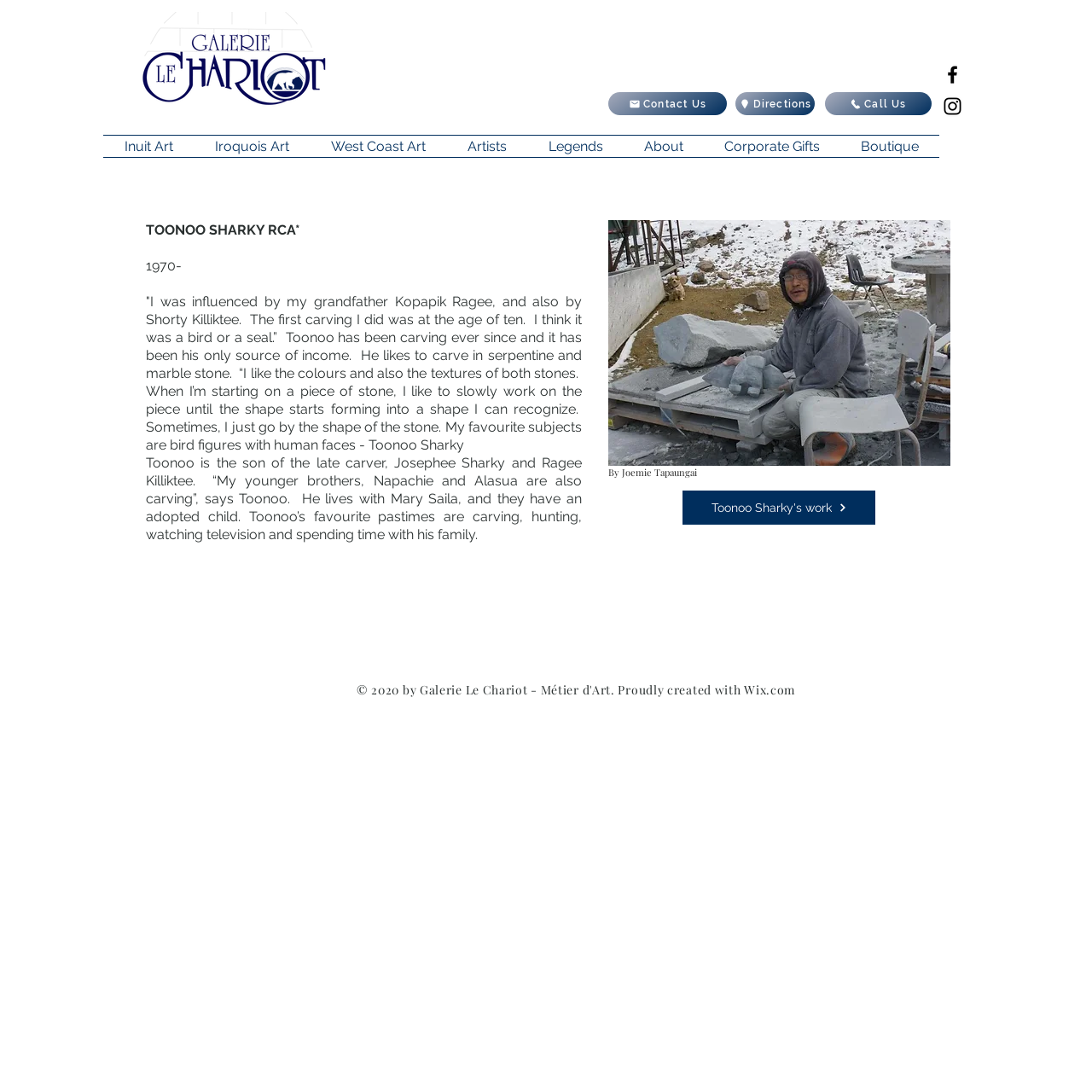Find the bounding box coordinates for the area that must be clicked to perform this action: "Explore Inuit Art".

[0.095, 0.124, 0.177, 0.144]